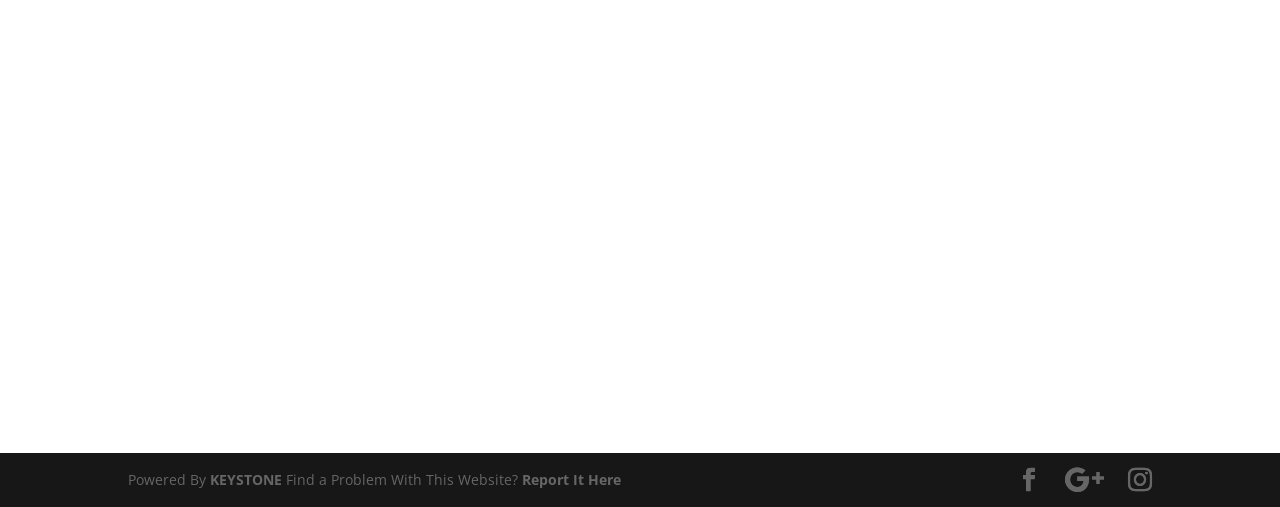Determine the bounding box coordinates of the region that needs to be clicked to achieve the task: "click the link with a house icon".

[0.442, 0.698, 0.494, 0.828]